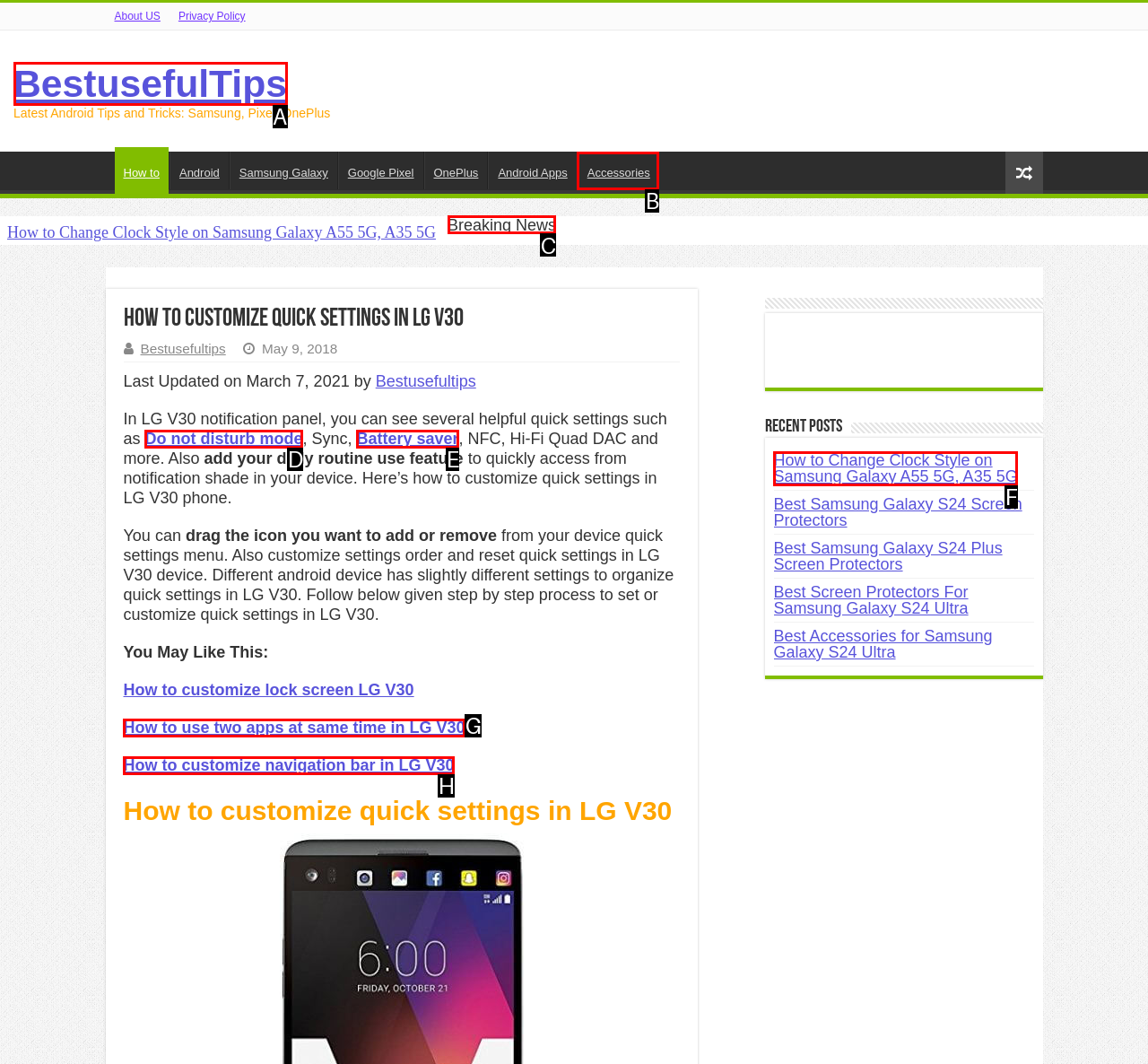Identify which HTML element should be clicked to fulfill this instruction: Check 'Breaking News' Reply with the correct option's letter.

C